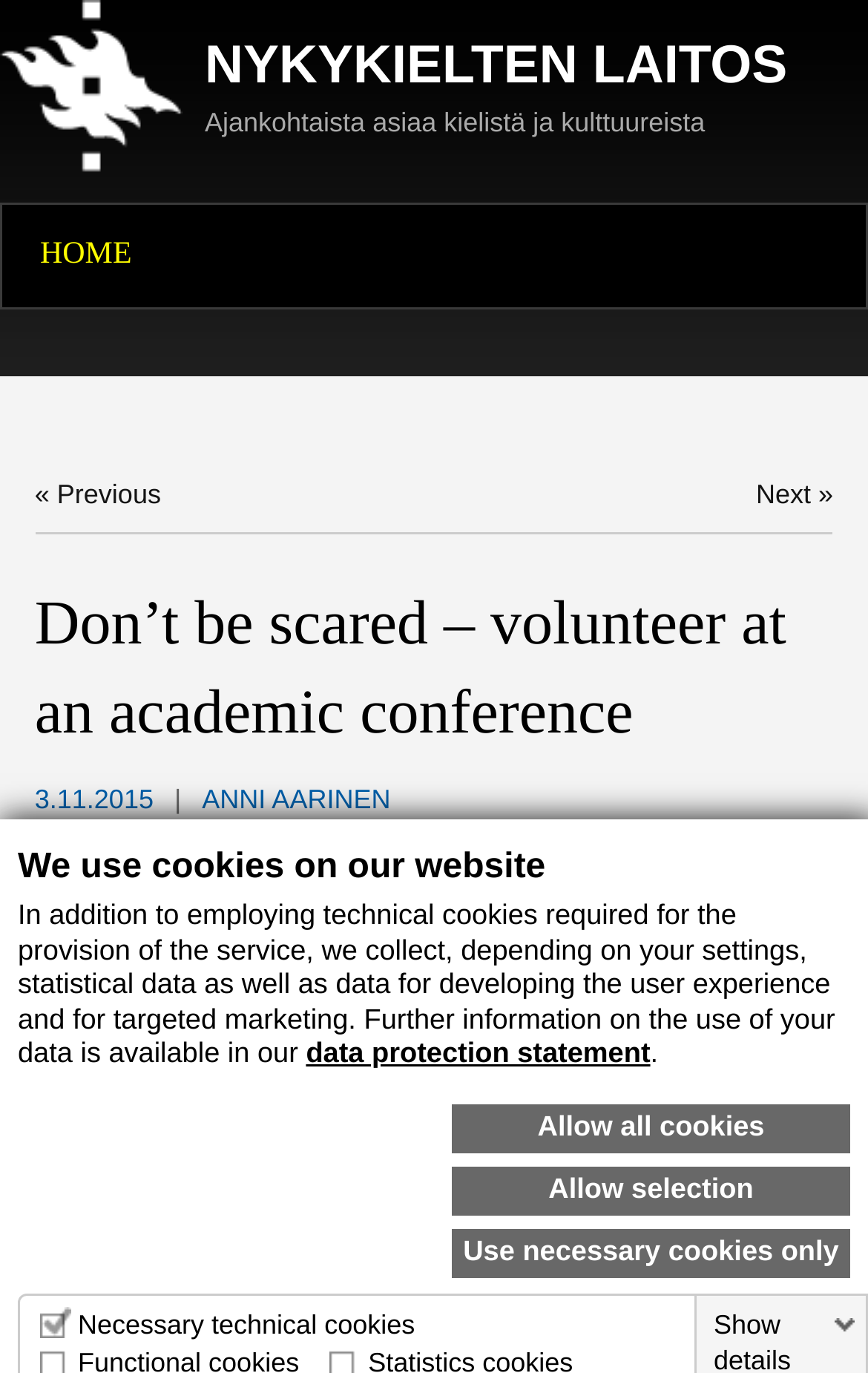Articulate a detailed summary of the webpage's content and design.

The webpage appears to be a blog post or article about volunteering at an academic conference. At the top of the page, there is a heading that says "We use cookies on our website" followed by a paragraph of text explaining the use of cookies on the site. Below this, there are three links to manage cookie settings.

To the right of the cookie notice, there is a link to "NYKYKIELTEN LAITOS" which appears to be a navigation link. Below this, there is a main menu with links to "SKIP TO PRIMARY CONTENT", "SKIP TO SECONDARY CONTENT", and "HOME". There are also navigation links to "« Previous" and "Next »" pages.

The main content of the page is a blog post titled "Don’t be scared – volunteer at an academic conference". The post is dated "3.11.2015" and is written by "ANNI AARINEN". The text of the post describes the author's experience receiving an email asking for students to work at a conference and their decision to volunteer. The post includes several paragraphs of text and a link to the "From data to evidence (d2e) conference" mentioned in the post.

At the bottom of the page, there is a section with a checkbox for "Necessary technical cookies" which is mandatory and cannot be deselected.